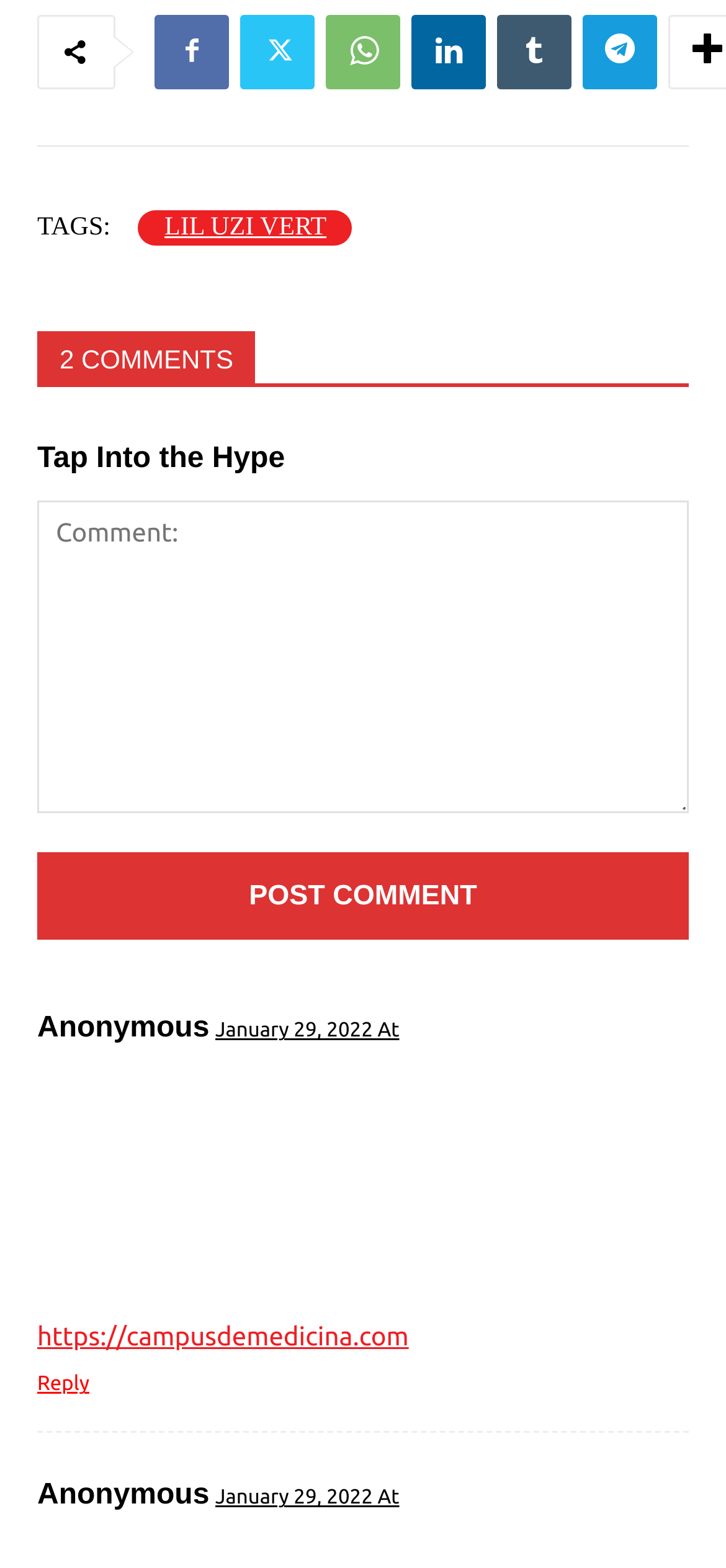Please determine the bounding box coordinates of the element's region to click for the following instruction: "Reply to Anonymous".

[0.051, 0.876, 0.123, 0.891]